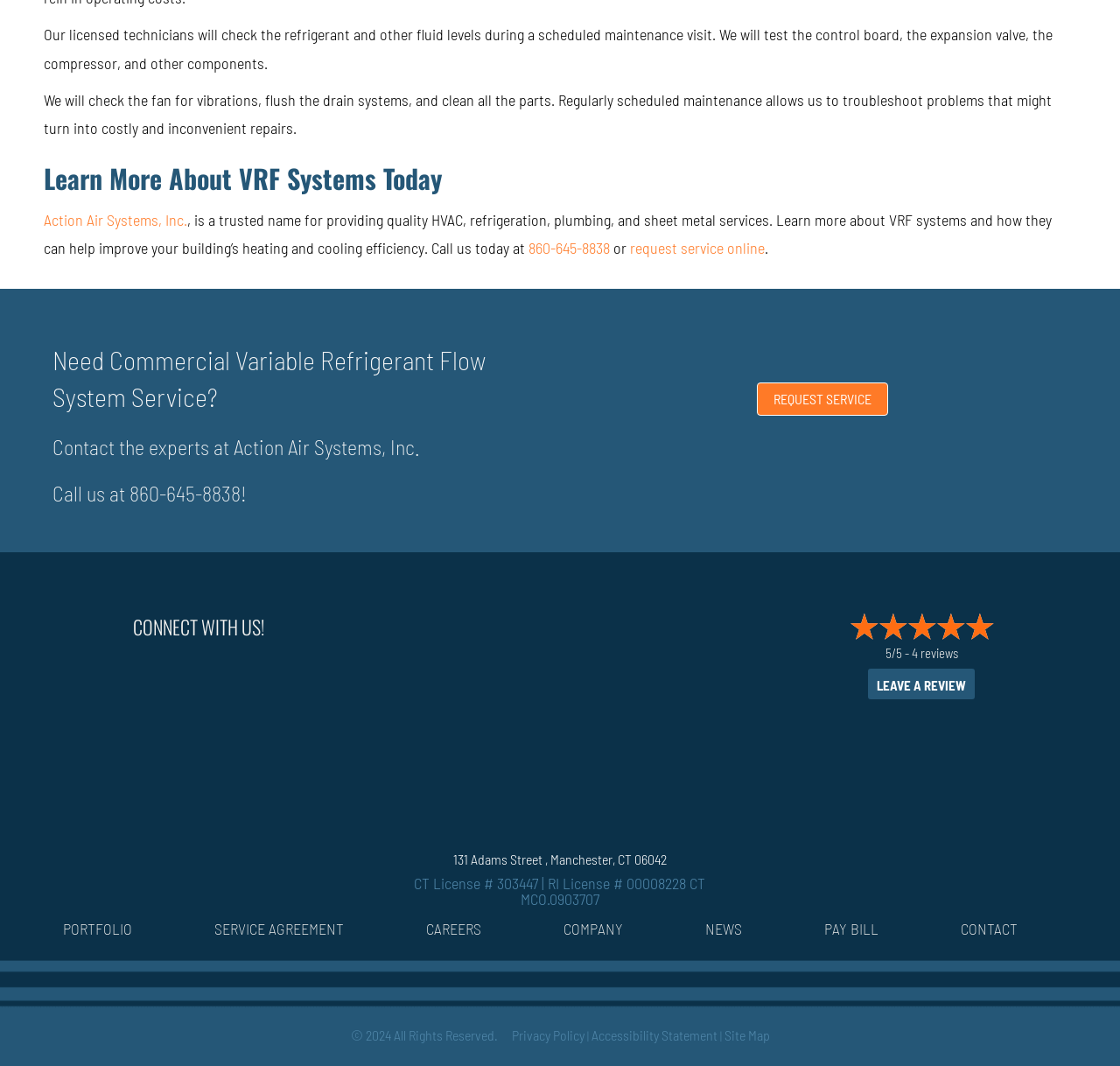Answer the following query concisely with a single word or phrase:
What is the purpose of the 'REQUEST SERVICE' button?

To request service online